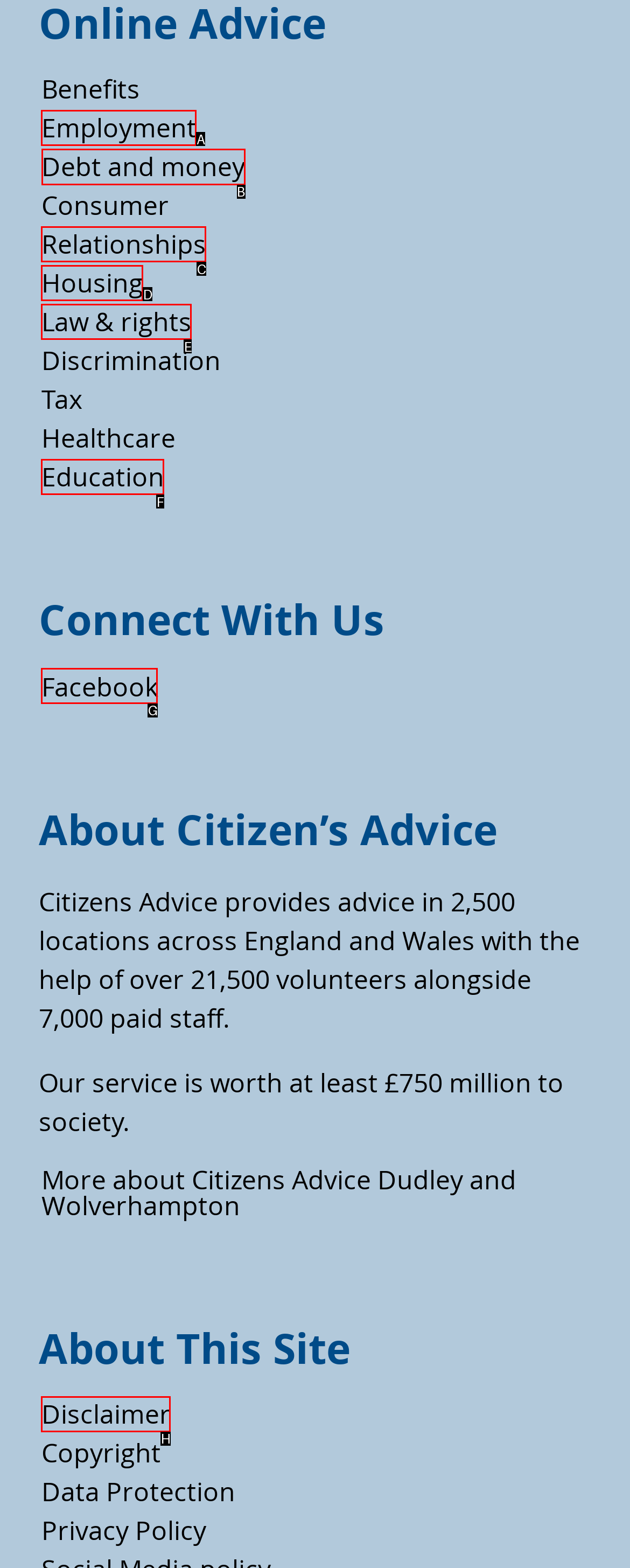Tell me which one HTML element I should click to complete the following task: Learn about Debt and money Answer with the option's letter from the given choices directly.

B